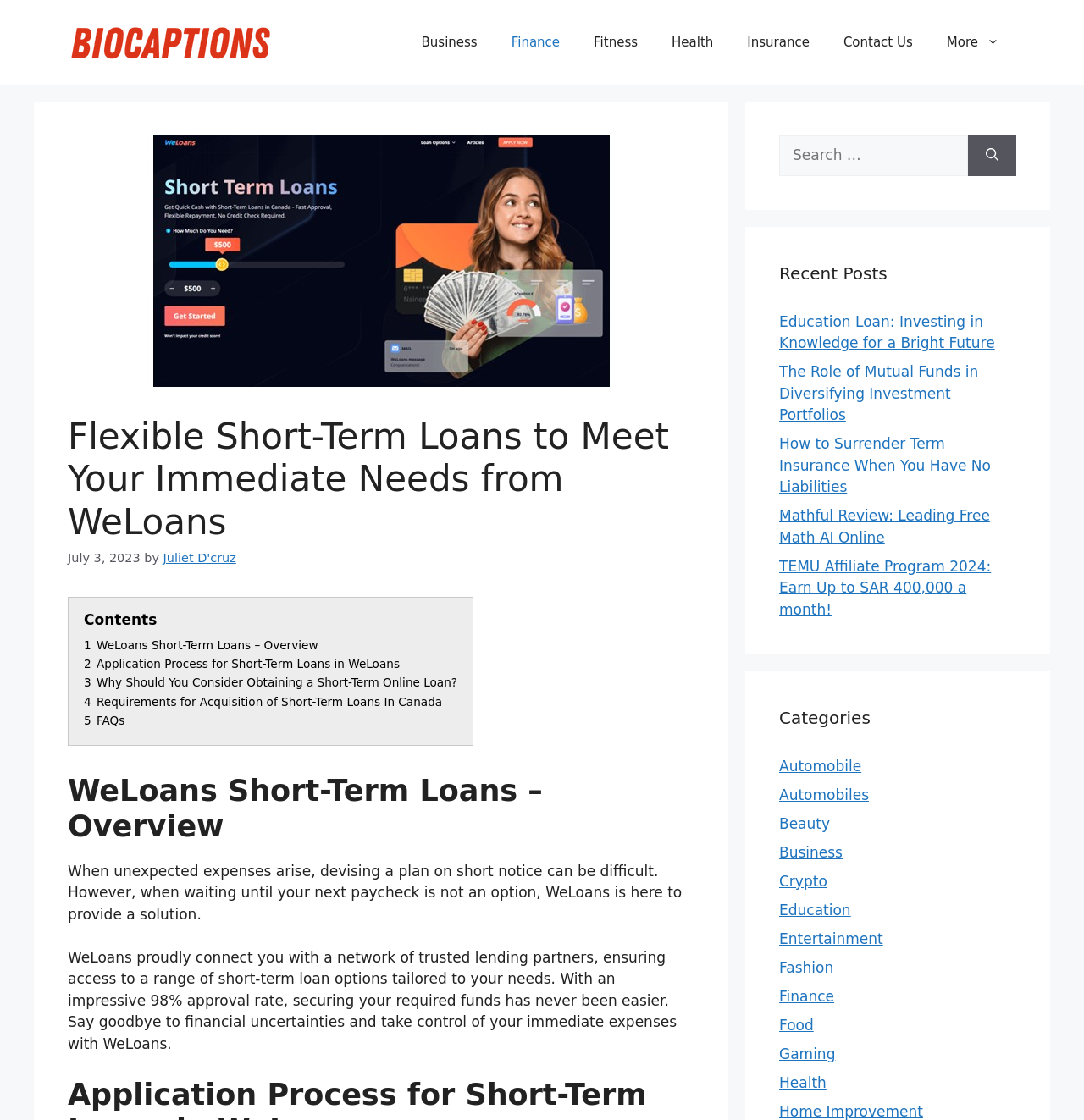Determine the bounding box coordinates of the UI element that matches the following description: "parent_node: Search for: aria-label="Search"". The coordinates should be four float numbers between 0 and 1 in the format [left, top, right, bottom].

[0.893, 0.121, 0.938, 0.157]